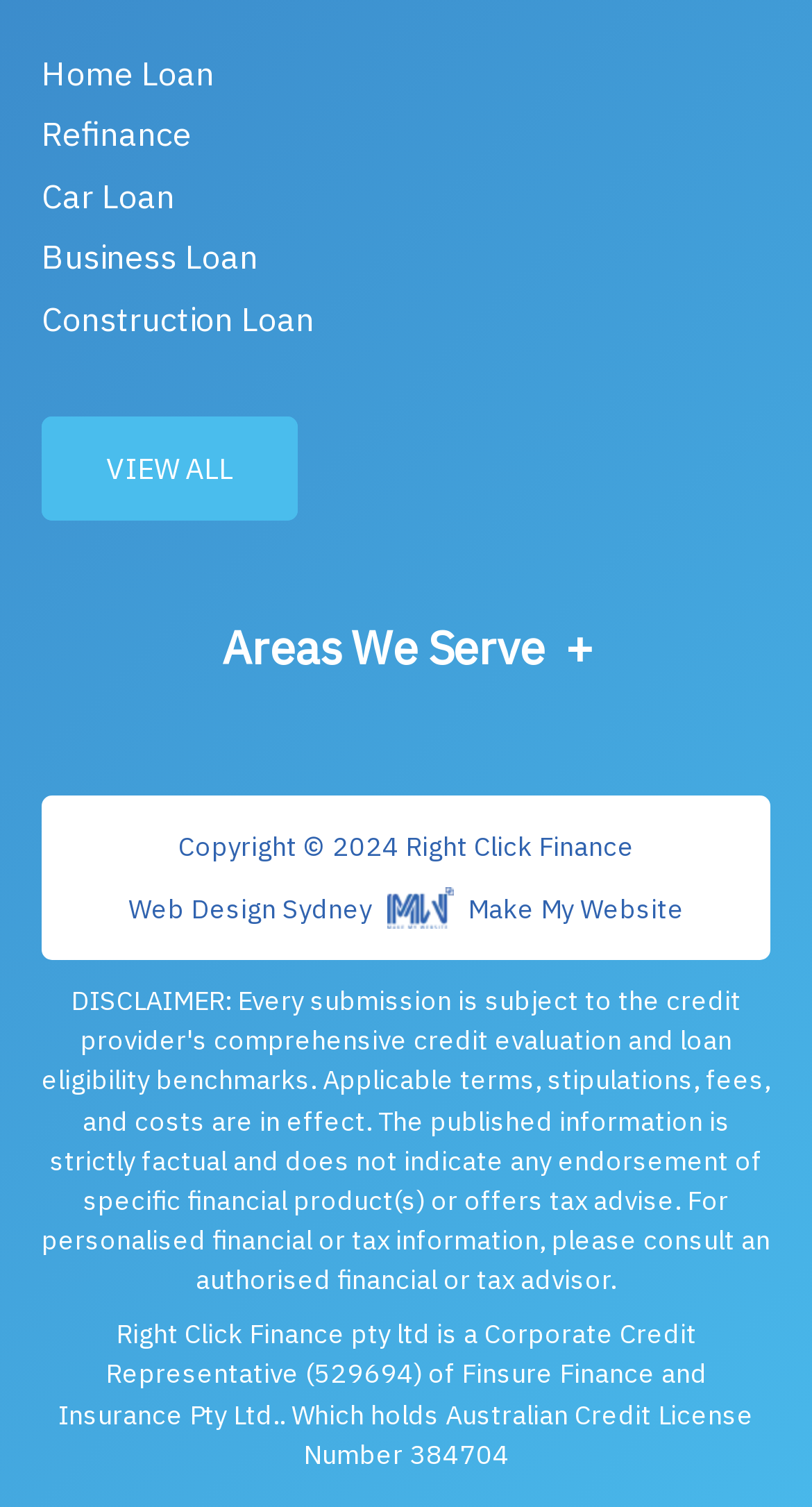Utilize the information from the image to answer the question in detail:
What is the company's credit license number?

From the StaticText element at the bottom of the page, we can see that Right Click Finance pty ltd holds Australian Credit License Number 384704.